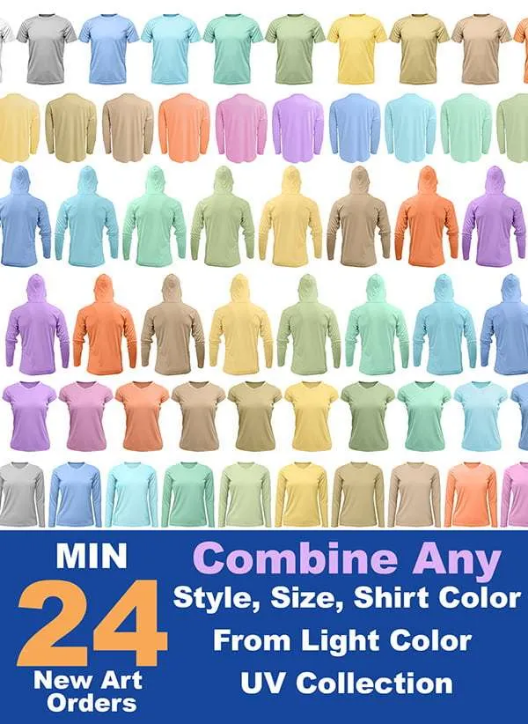What is the minimum order requirement for new art orders?
Using the image, answer in one word or phrase.

24